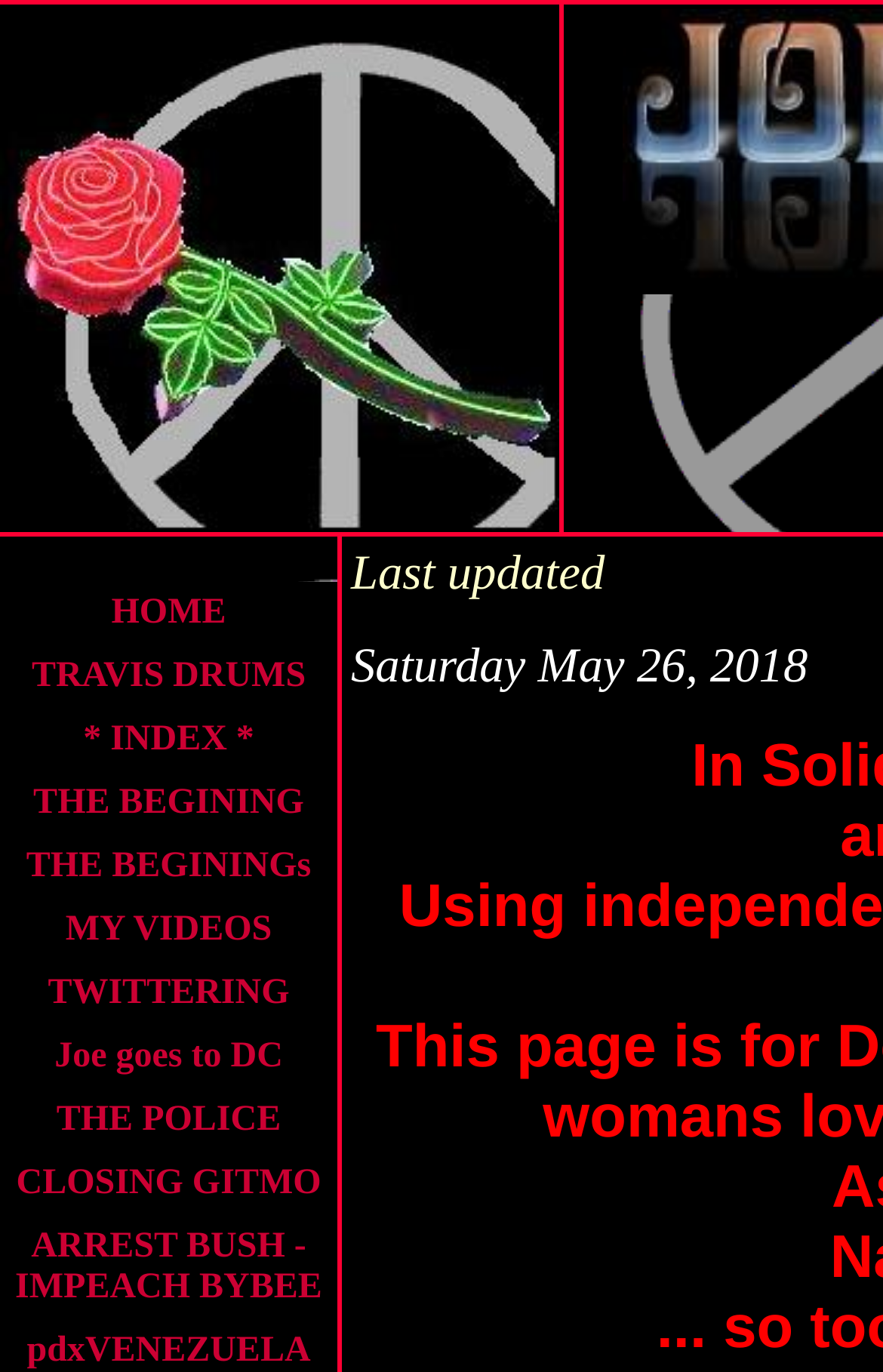Please locate the bounding box coordinates for the element that should be clicked to achieve the following instruction: "Go to MY VIDEOS". Ensure the coordinates are given as four float numbers between 0 and 1, i.e., [left, top, right, bottom].

[0.074, 0.663, 0.308, 0.691]